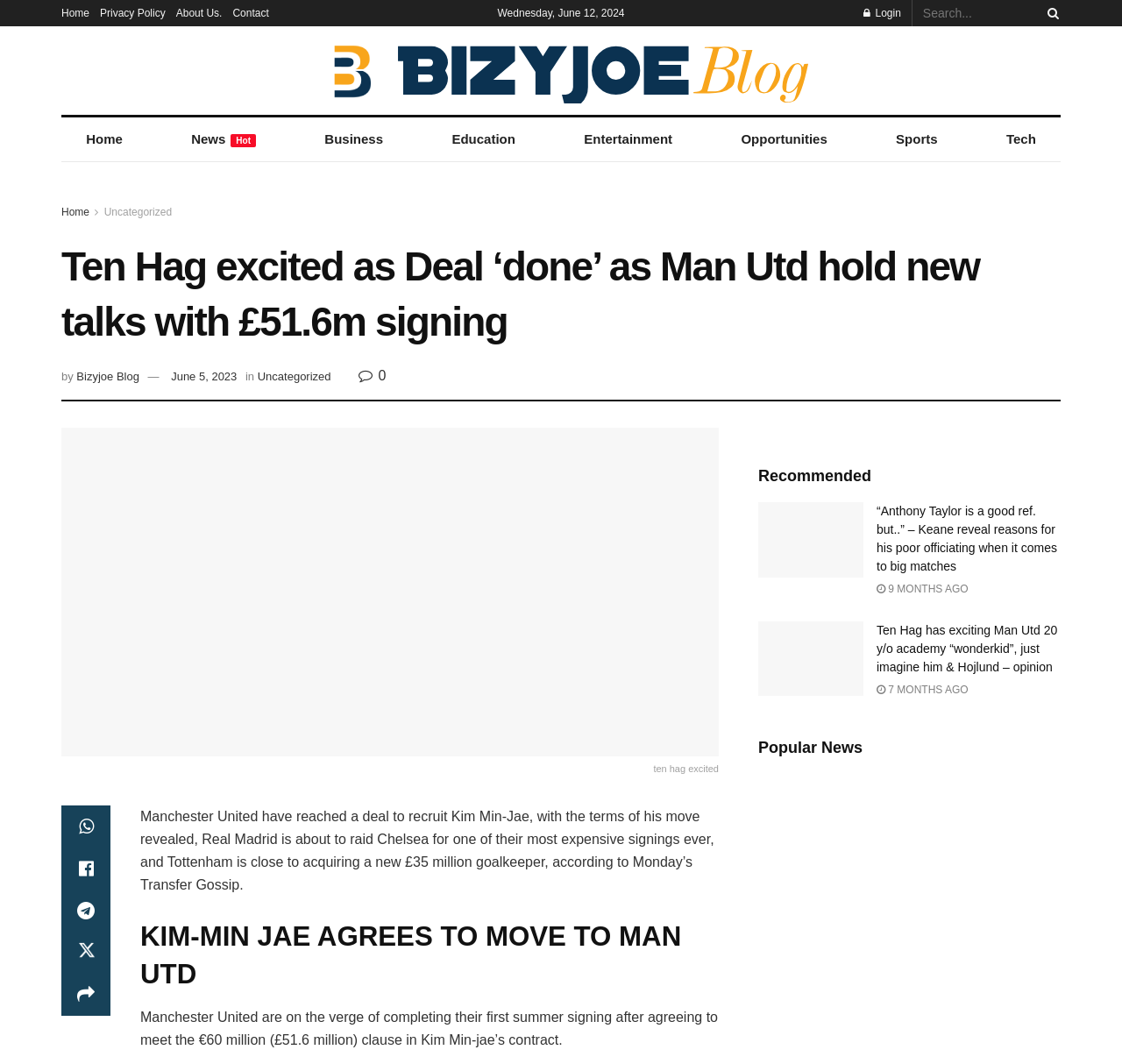Please locate the UI element described by "Bizyjoe Blog" and provide its bounding box coordinates.

[0.068, 0.347, 0.124, 0.36]